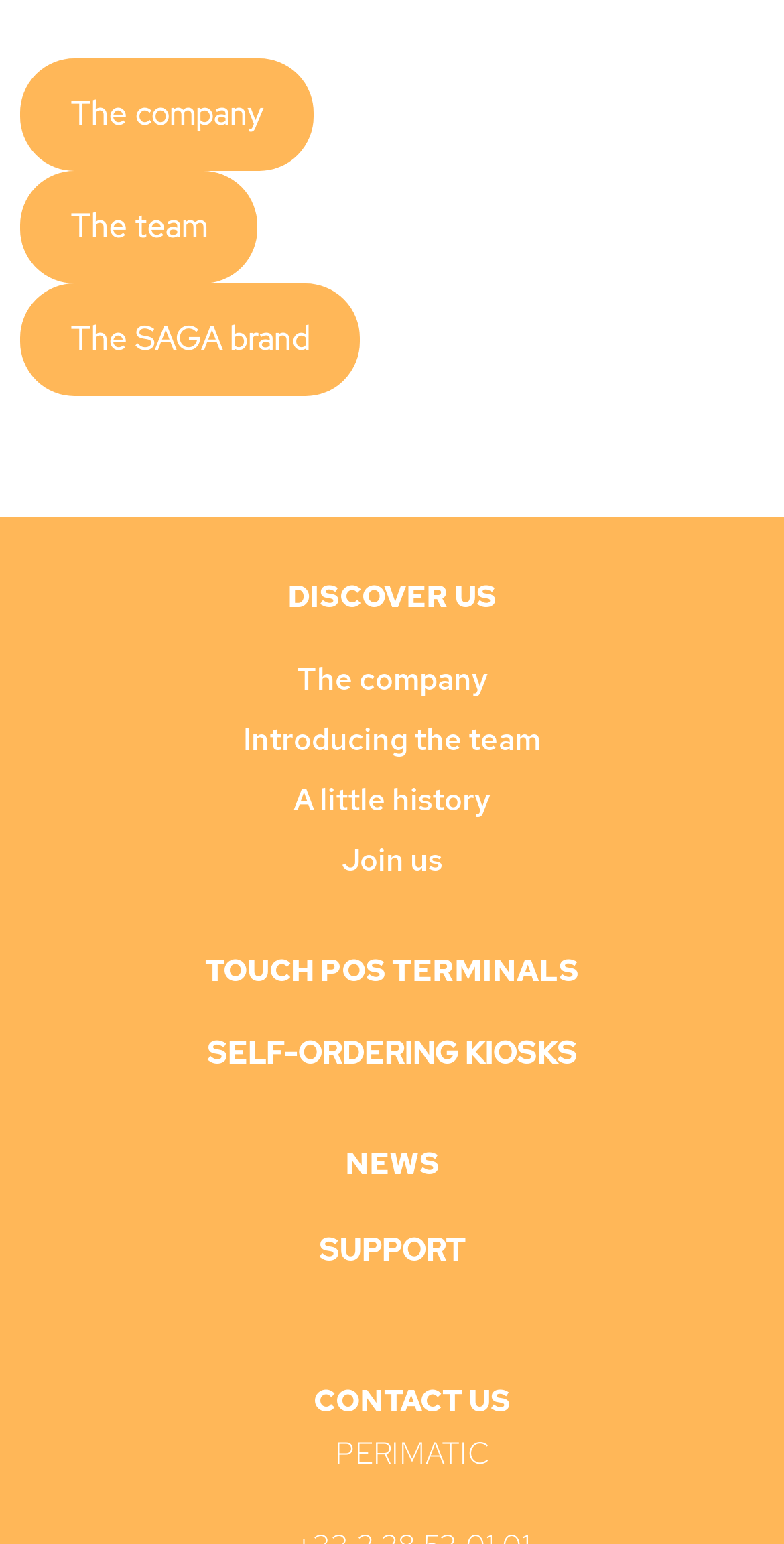Please find the bounding box coordinates of the clickable region needed to complete the following instruction: "Explore the SAGA brand". The bounding box coordinates must consist of four float numbers between 0 and 1, i.e., [left, top, right, bottom].

[0.026, 0.183, 0.459, 0.256]